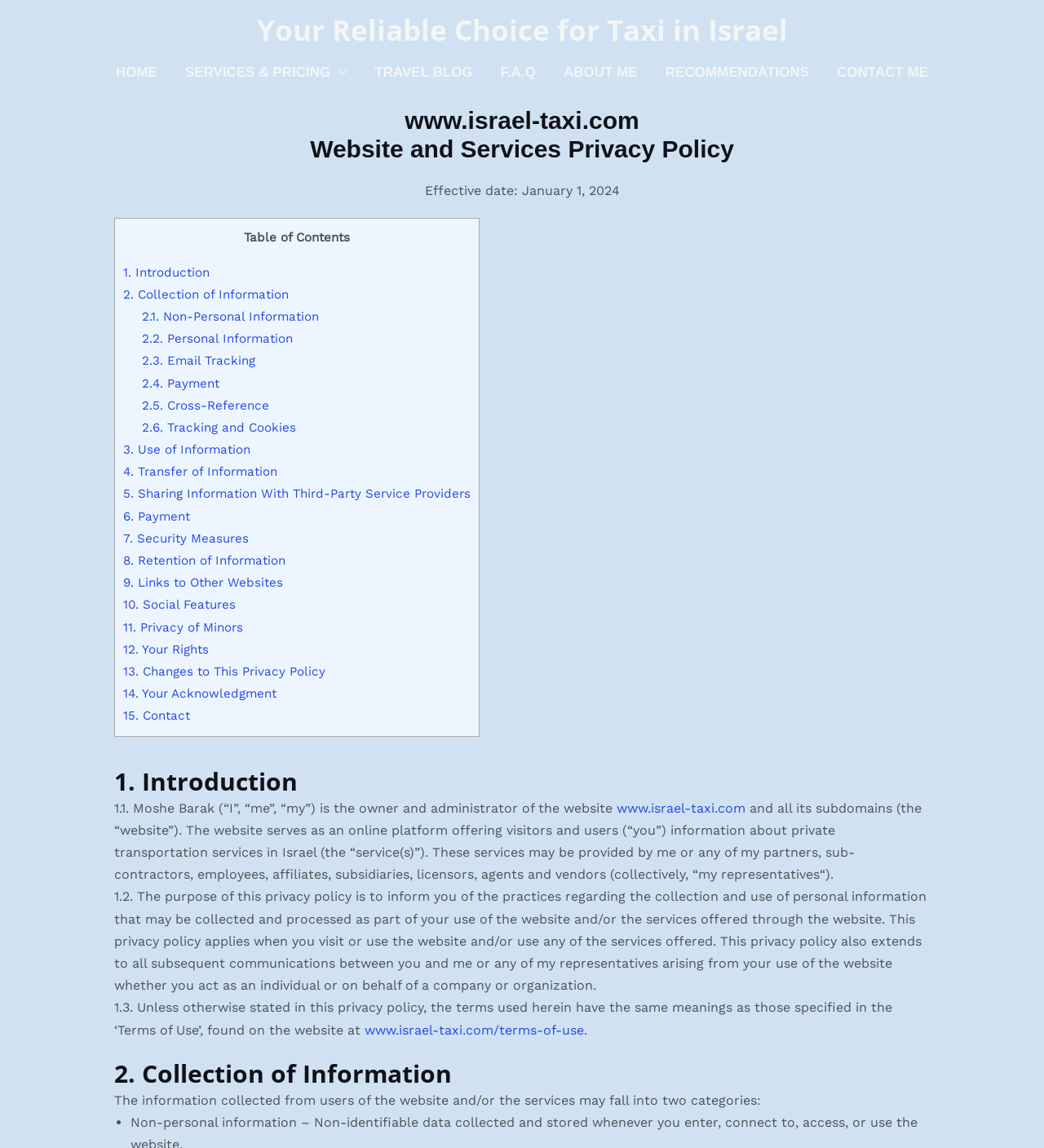Please provide a comprehensive answer to the question based on the screenshot: What is the owner and administrator of this website?

Moshe Barak is the owner and administrator of the website, as stated in section 1.1 of the privacy policy, and is referred to as 'I', 'me', or 'my' throughout the policy.